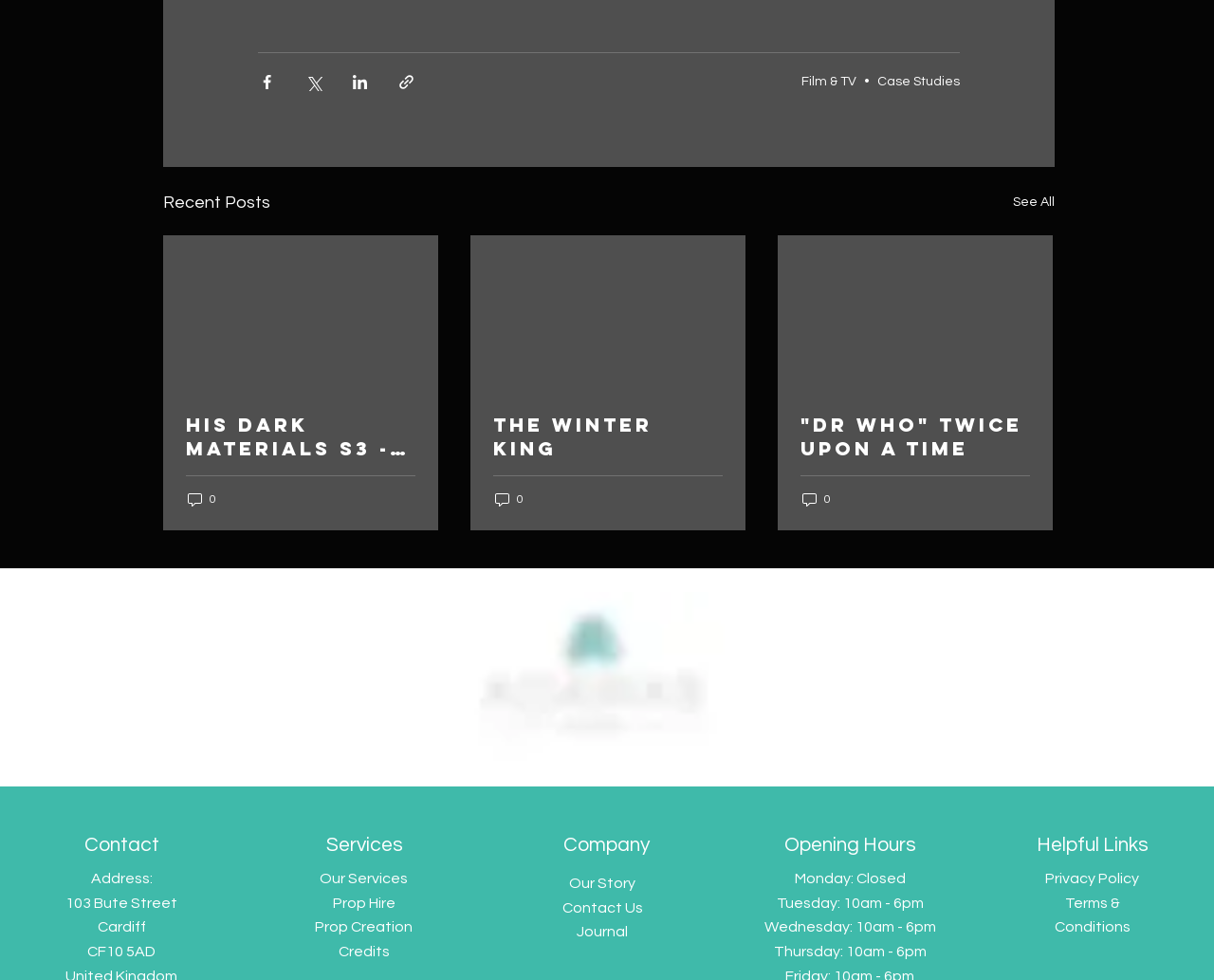Respond to the following question with a brief word or phrase:
What are the opening hours on Wednesday?

10am - 6pm